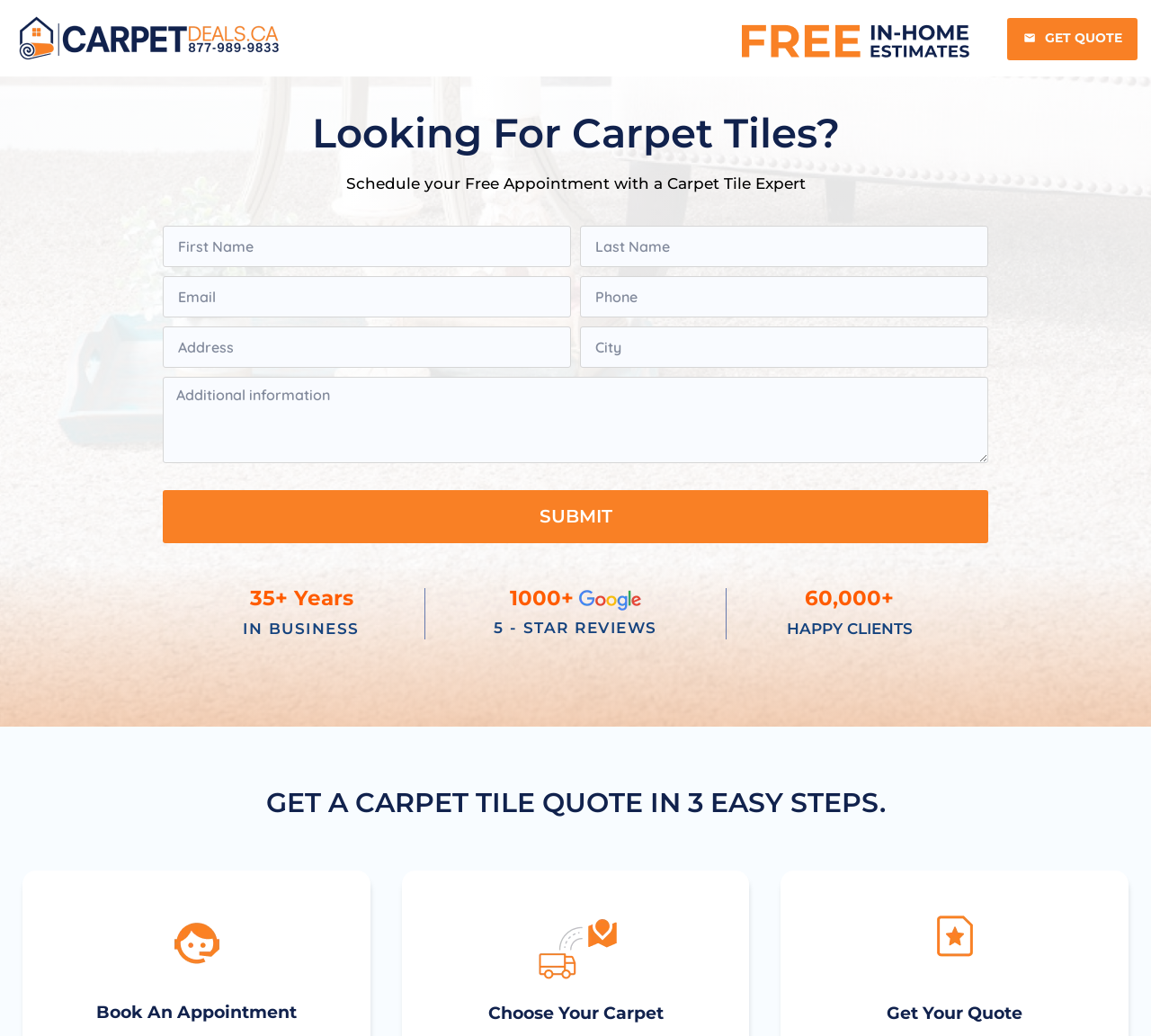Locate the bounding box coordinates of the element to click to perform the following action: 'Book an appointment'. The coordinates should be given as four float values between 0 and 1, in the form of [left, top, right, bottom].

[0.039, 0.967, 0.302, 0.988]